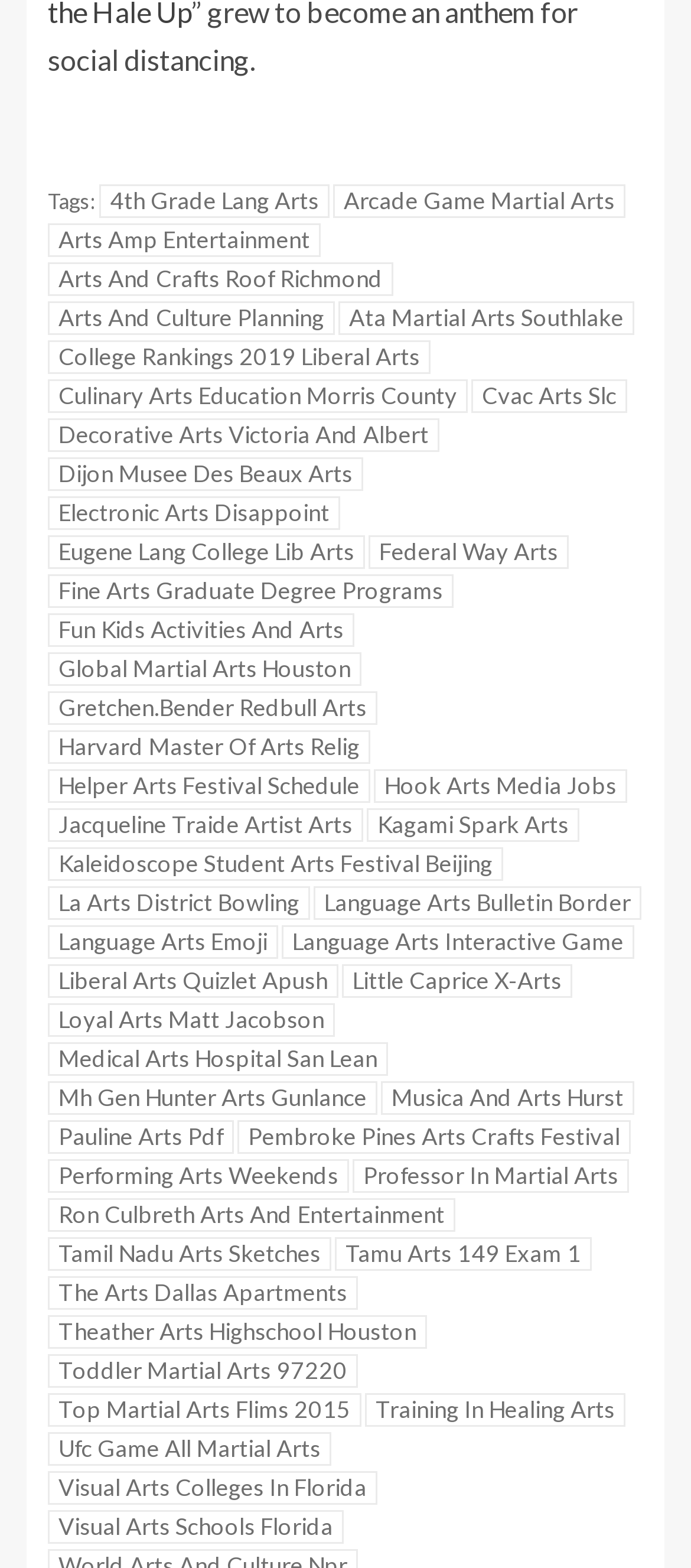Could you indicate the bounding box coordinates of the region to click in order to complete this instruction: "Visit Arts And Crafts Roof Richmond".

[0.069, 0.168, 0.569, 0.189]